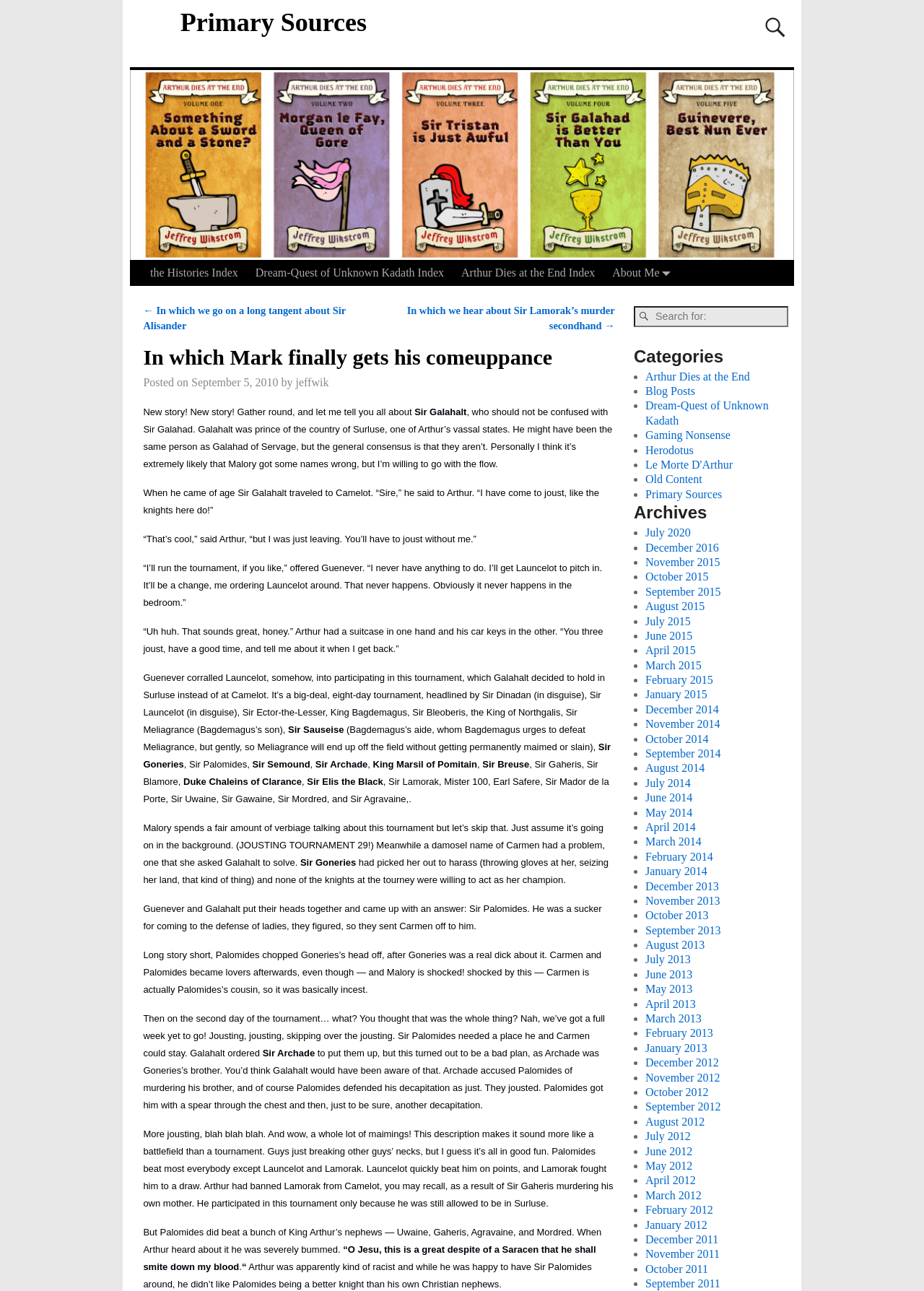Bounding box coordinates should be in the format (top-left x, top-left y, bottom-right x, bottom-right y) and all values should be floating point numbers between 0 and 1. Determine the bounding box coordinate for the UI element described as: May 2014

[0.698, 0.624, 0.749, 0.634]